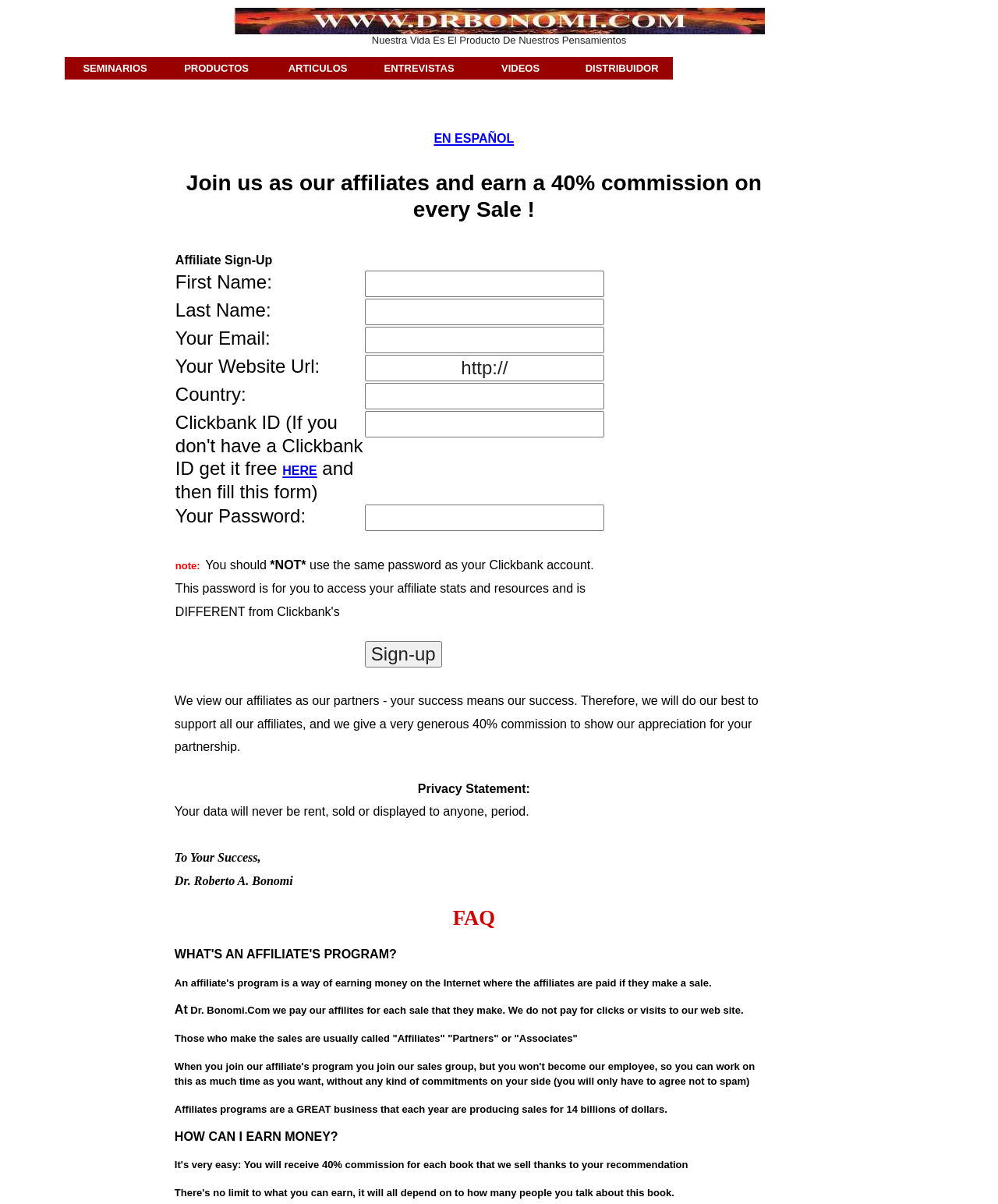Locate the bounding box coordinates of the clickable area to execute the instruction: "Click on HERE". Provide the coordinates as four float numbers between 0 and 1, represented as [left, top, right, bottom].

[0.283, 0.38, 0.318, 0.398]